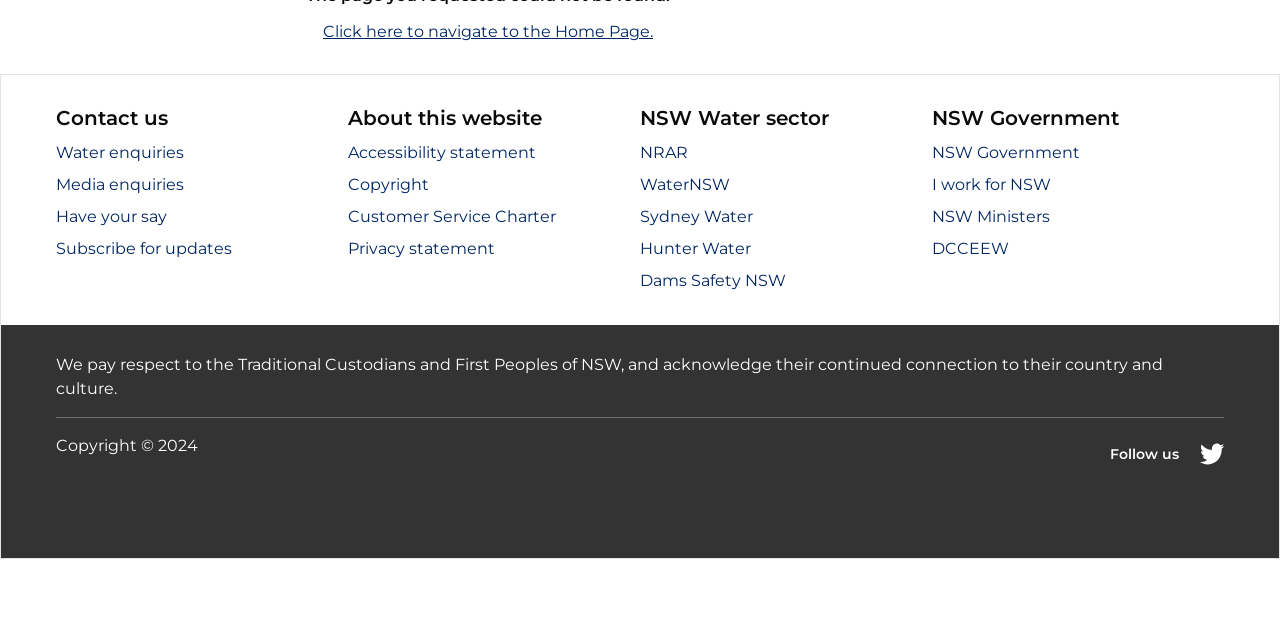Extract the bounding box coordinates for the described element: "Copyright". The coordinates should be represented as four float numbers between 0 and 1: [left, top, right, bottom].

[0.272, 0.27, 0.335, 0.308]